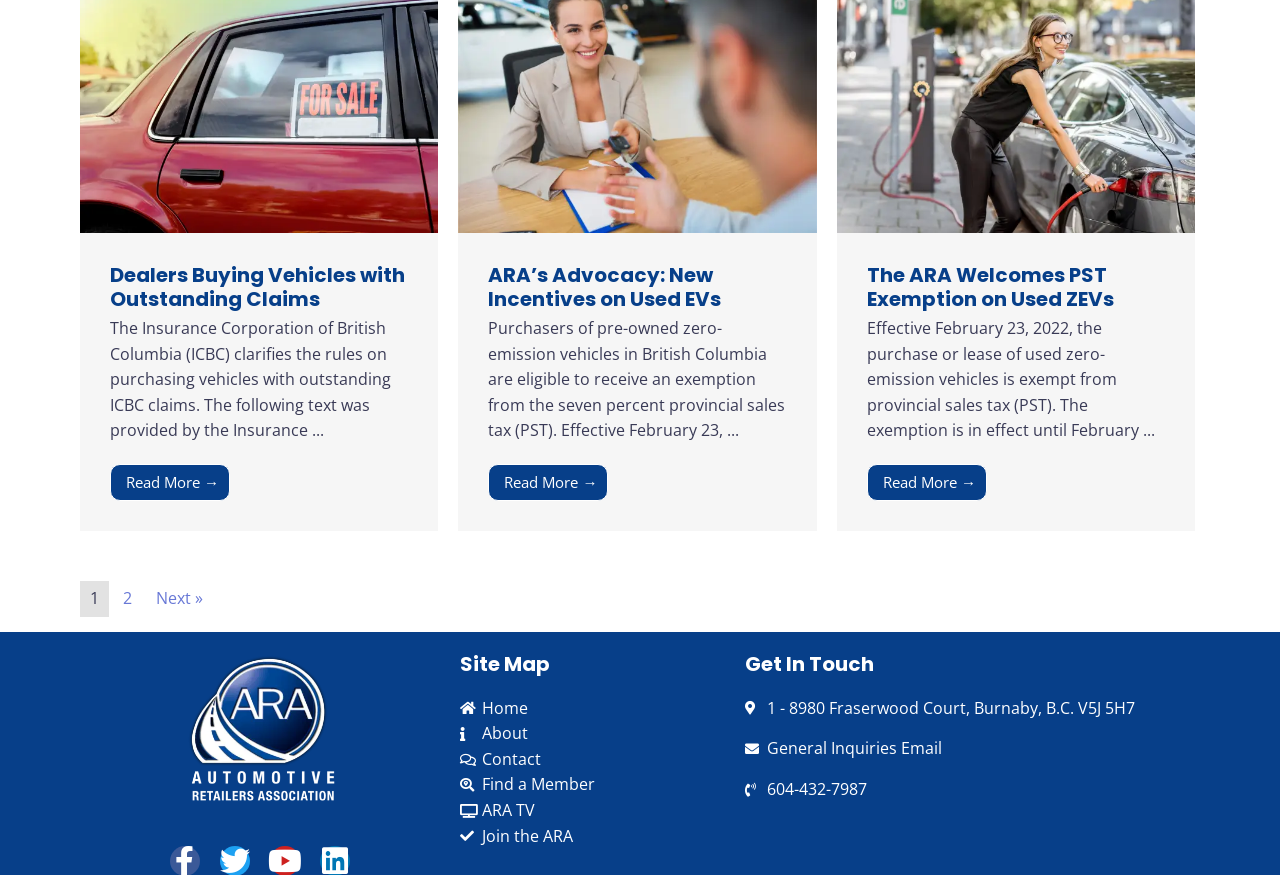What is the address of the ARA office?
From the details in the image, answer the question comprehensively.

I found a static text element under the 'Get In Touch' heading, which displays the address of the ARA office.